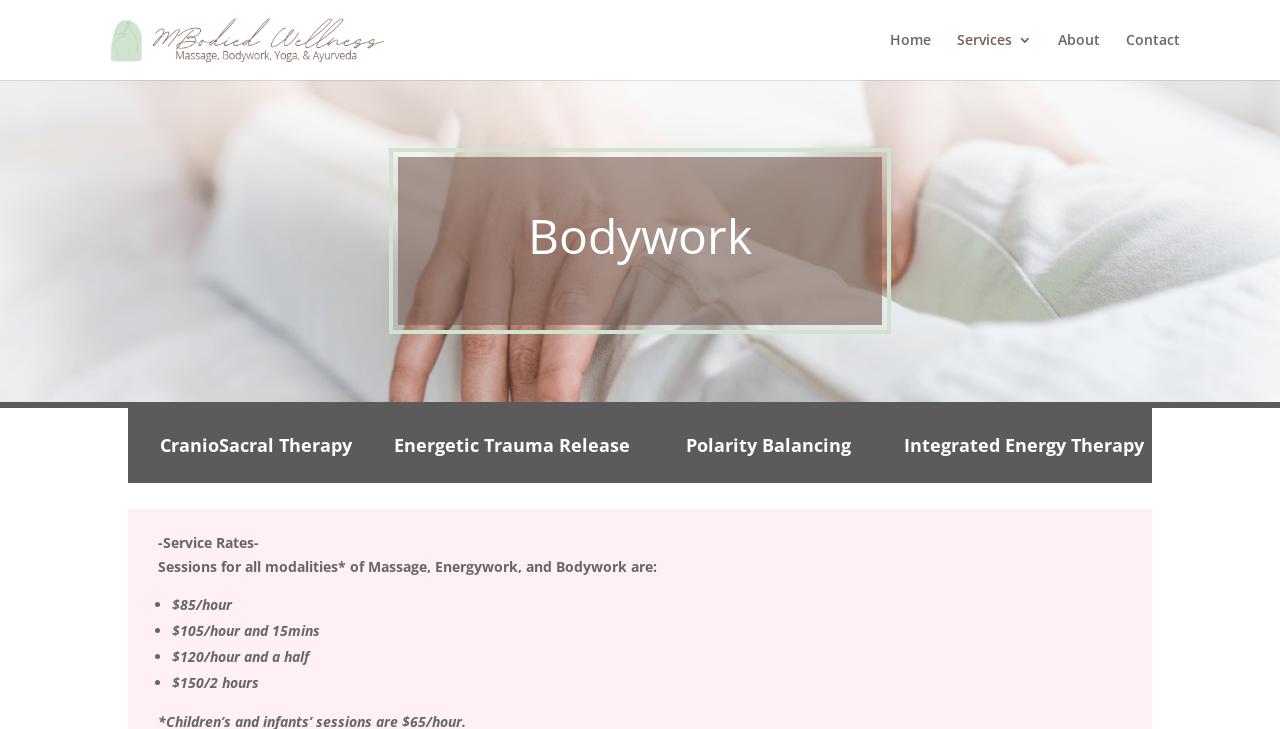Respond to the following question with a brief word or phrase:
What is the name of the wellness center?

MBodied Wellness